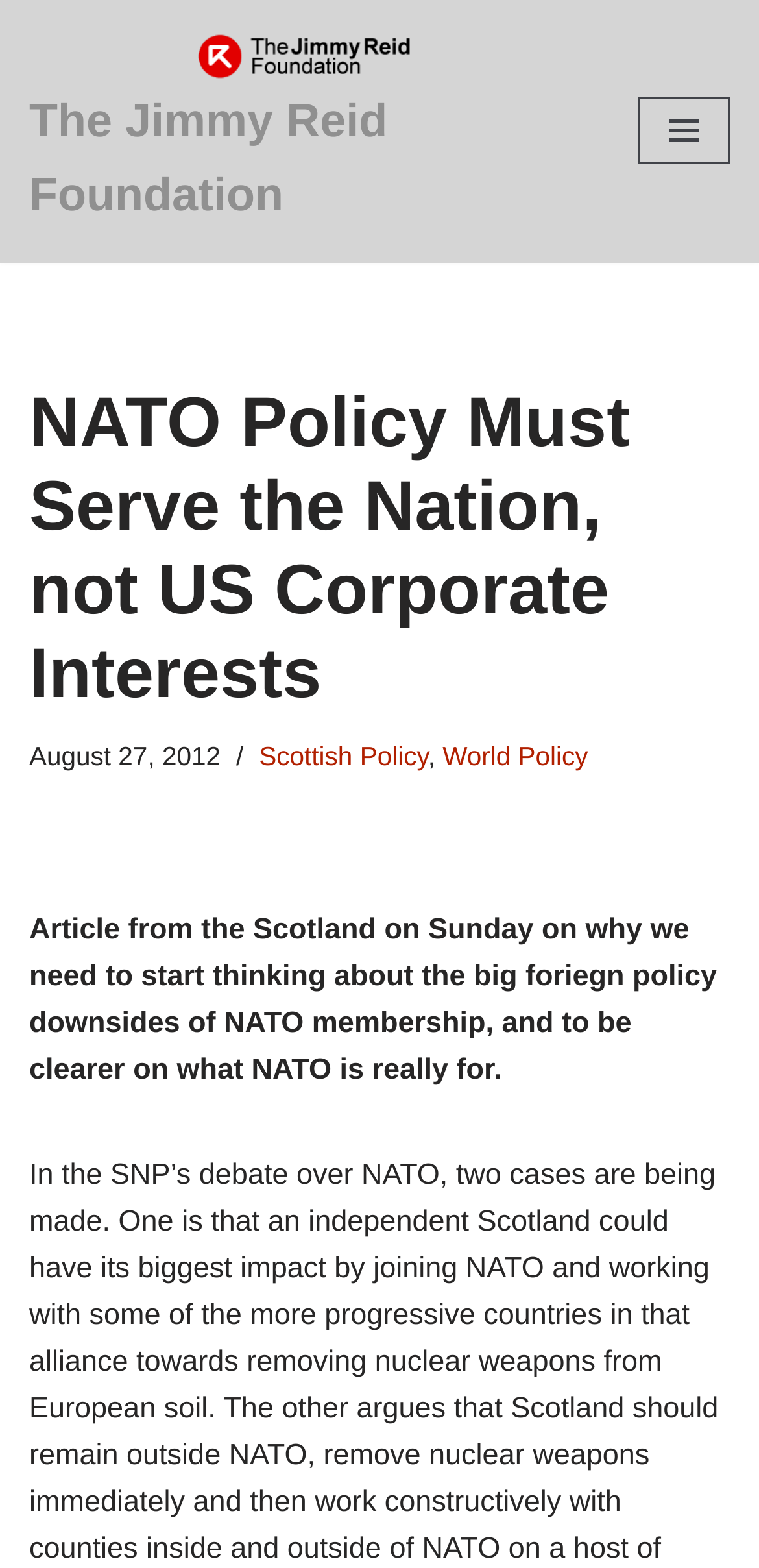Give a one-word or short phrase answer to this question: 
What is the name of the foundation?

The Jimmy Reid Foundation